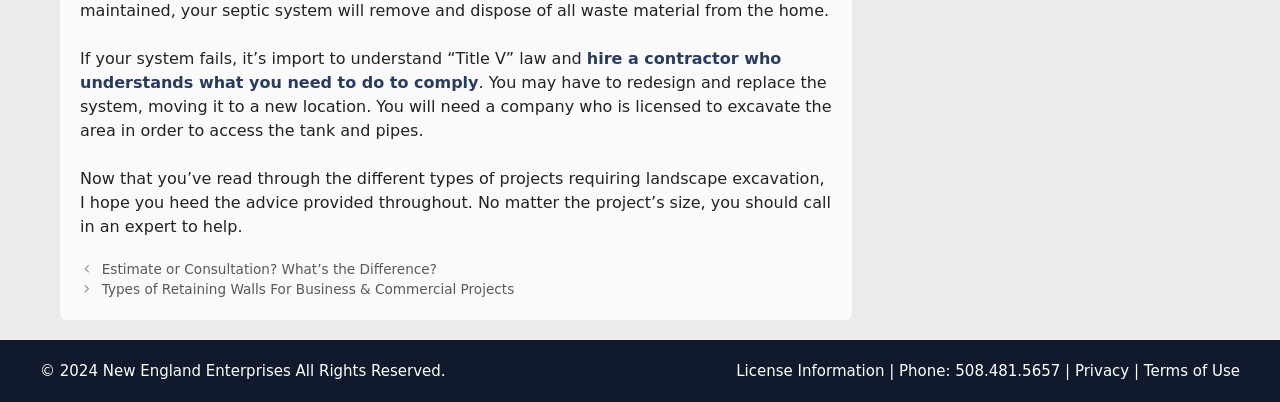Please reply with a single word or brief phrase to the question: 
What is the copyright year mentioned on the webpage?

2024